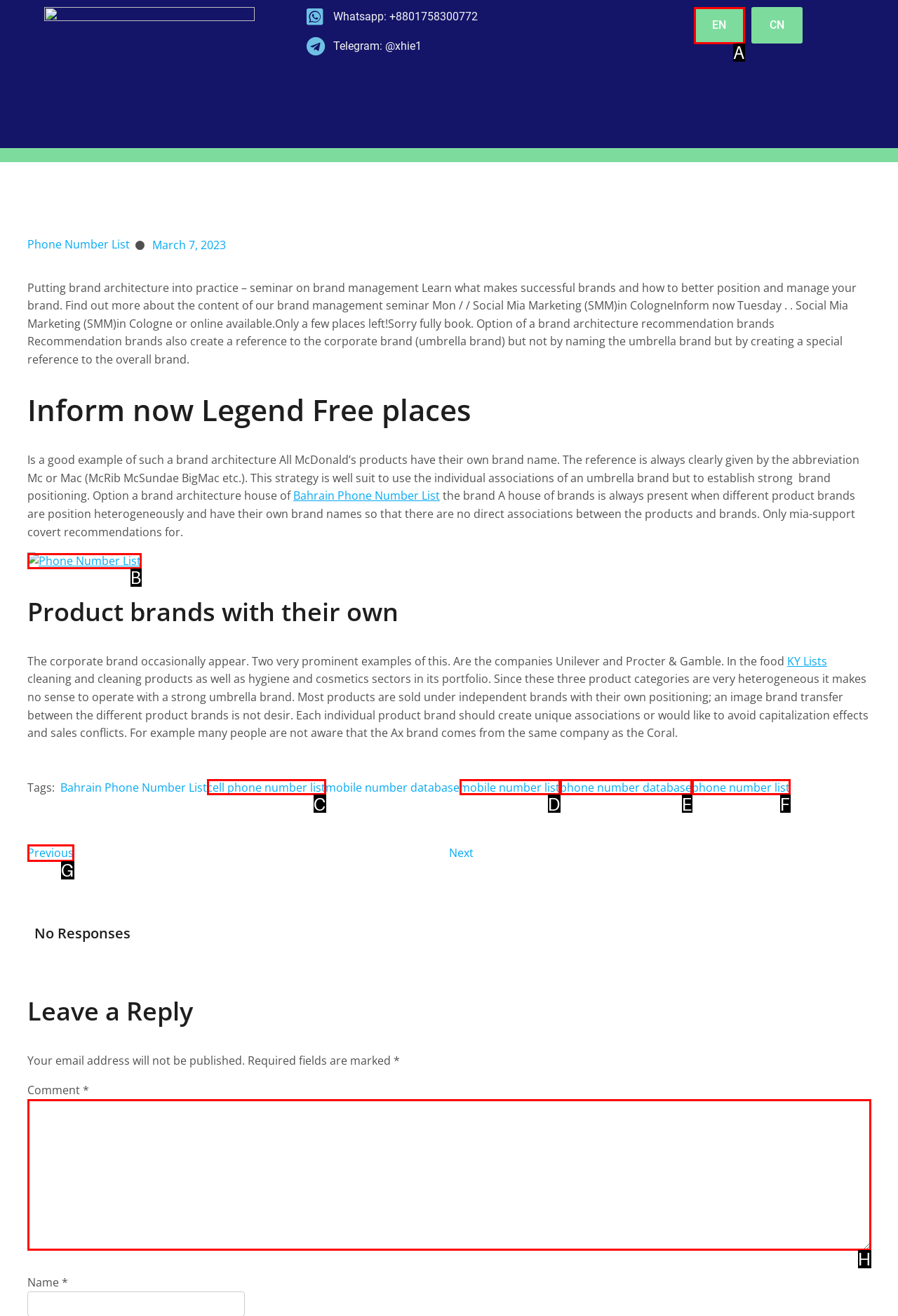Find the HTML element that suits the description: EN
Indicate your answer with the letter of the matching option from the choices provided.

A